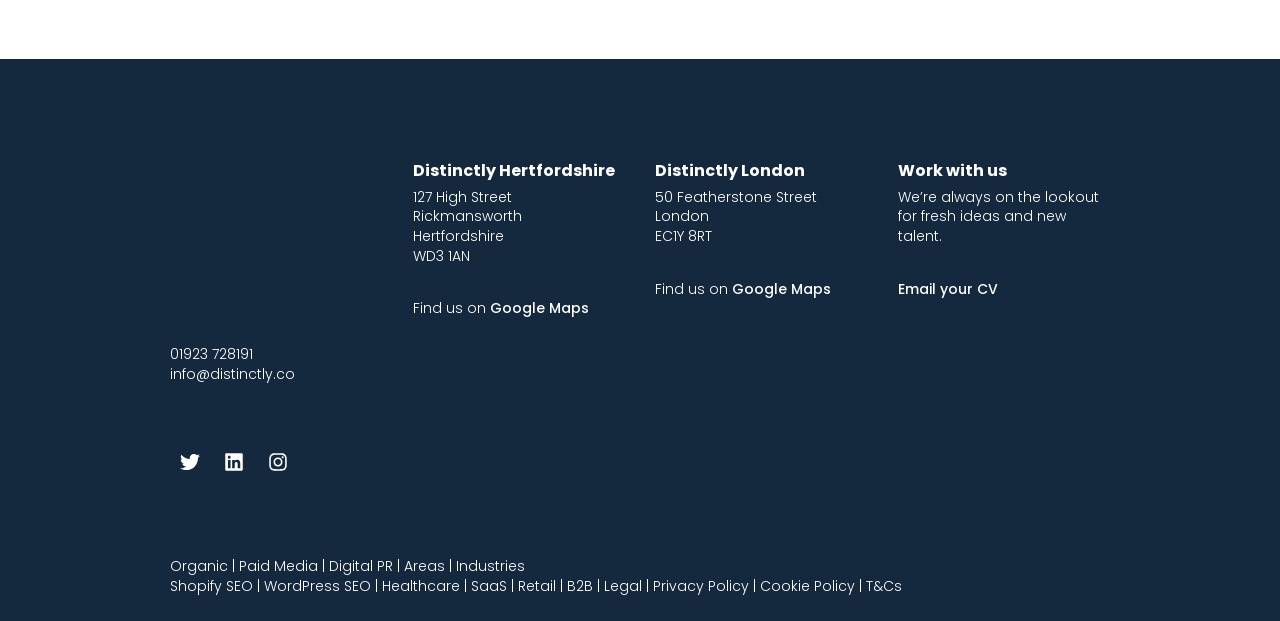Using the provided description: "Email your CV", find the bounding box coordinates of the corresponding UI element. The output should be four float numbers between 0 and 1, in the format [left, top, right, bottom].

[0.701, 0.449, 0.779, 0.481]